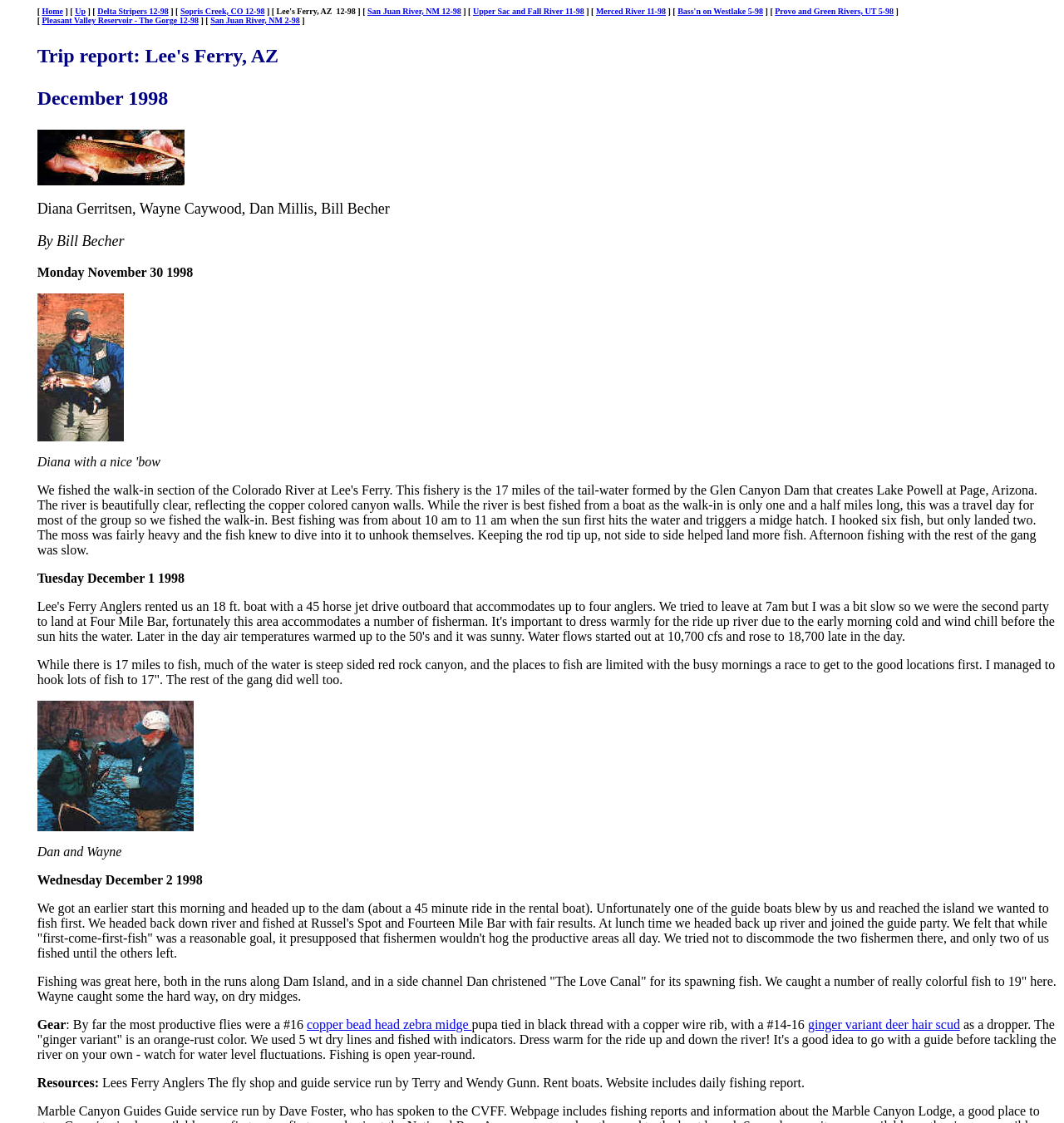What is the name of the river mentioned in the first link?
Please look at the screenshot and answer in one word or a short phrase.

Home